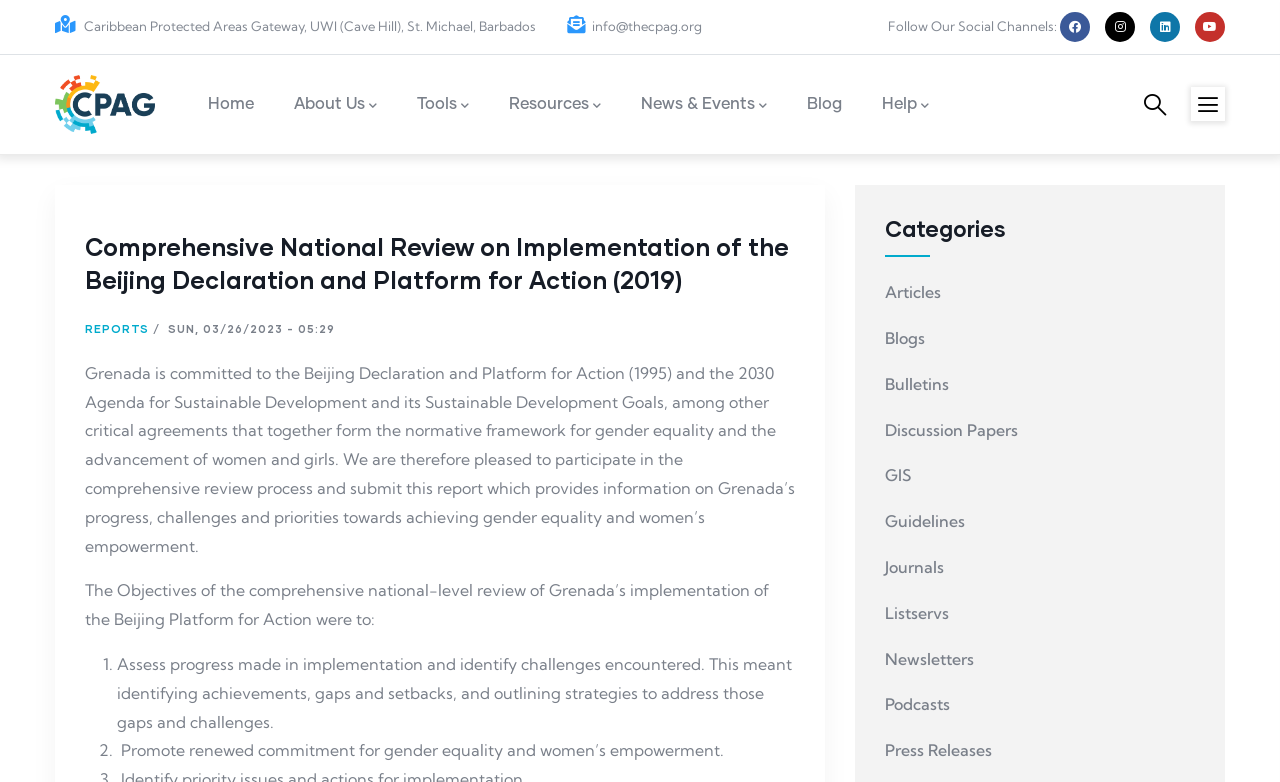Can you find the bounding box coordinates for the element to click on to achieve the instruction: "Follow CPAG RIH on Facebook"?

[0.828, 0.022, 0.852, 0.045]